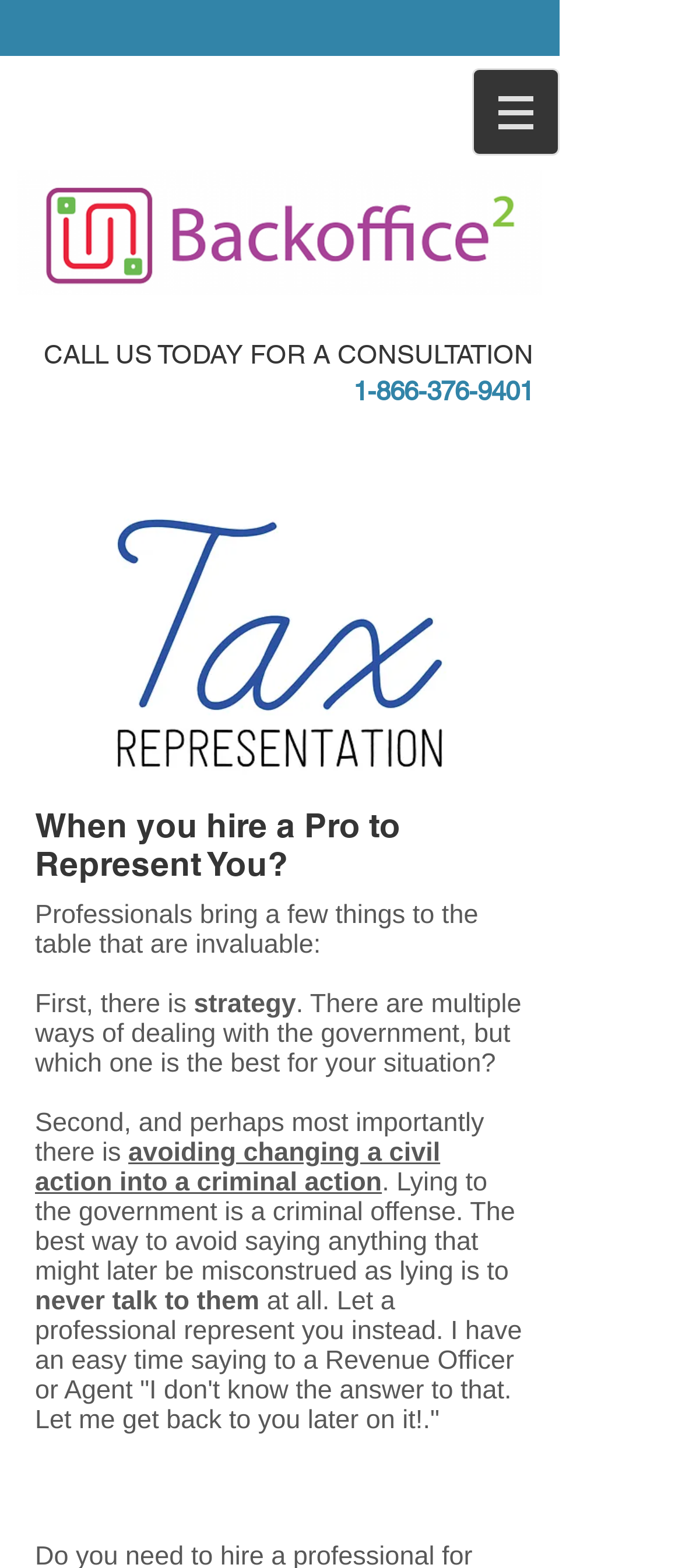What is the logo of the company?
Respond with a short answer, either a single word or a phrase, based on the image.

Backoffice Logo